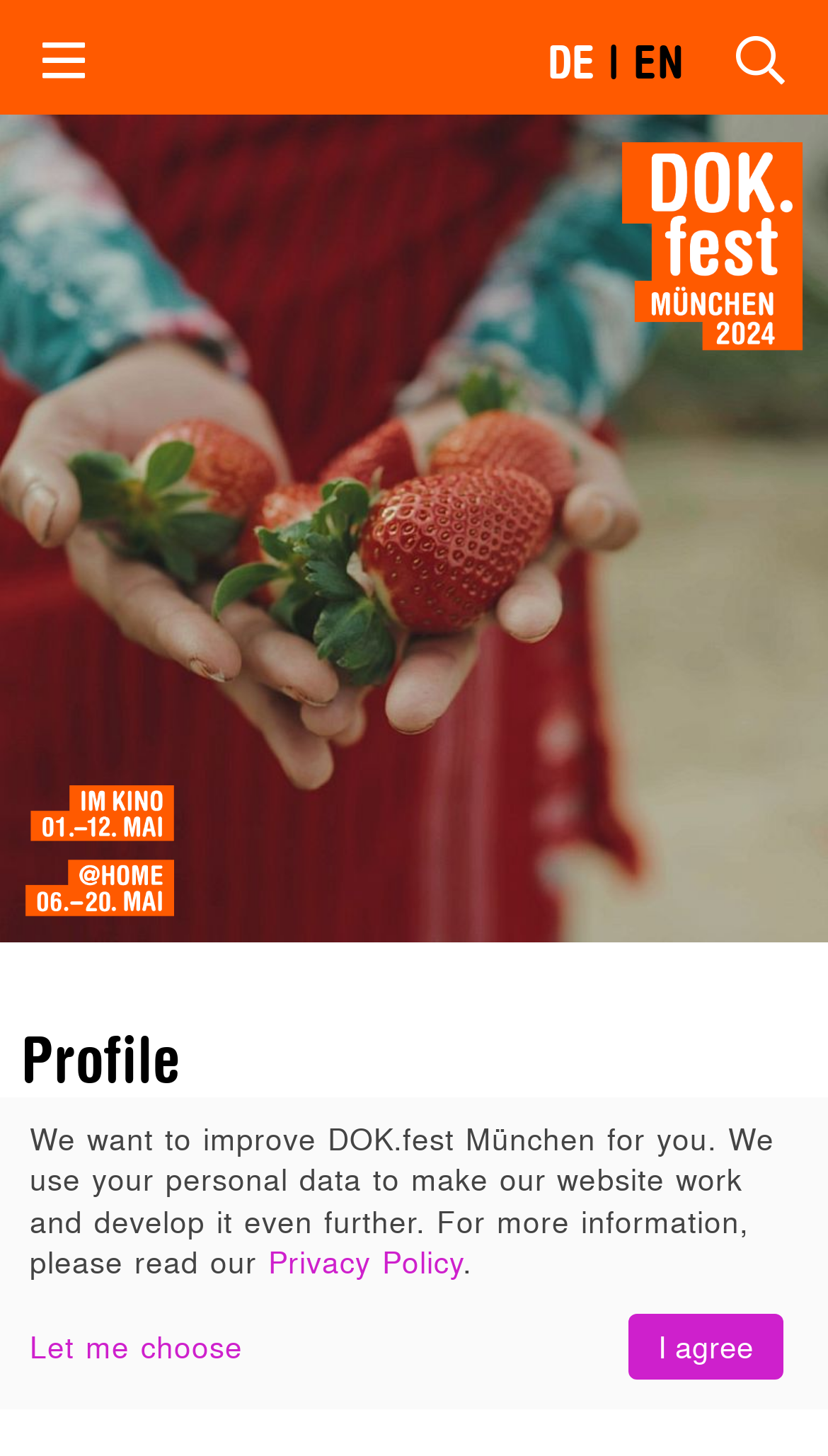Examine the screenshot and answer the question in as much detail as possible: What is the language of the webpage?

The language of the webpage can be determined by looking at the top right corner of the webpage, where there are two links, 'DE' and 'EN', indicating that the webpage is currently in German and can be switched to English.